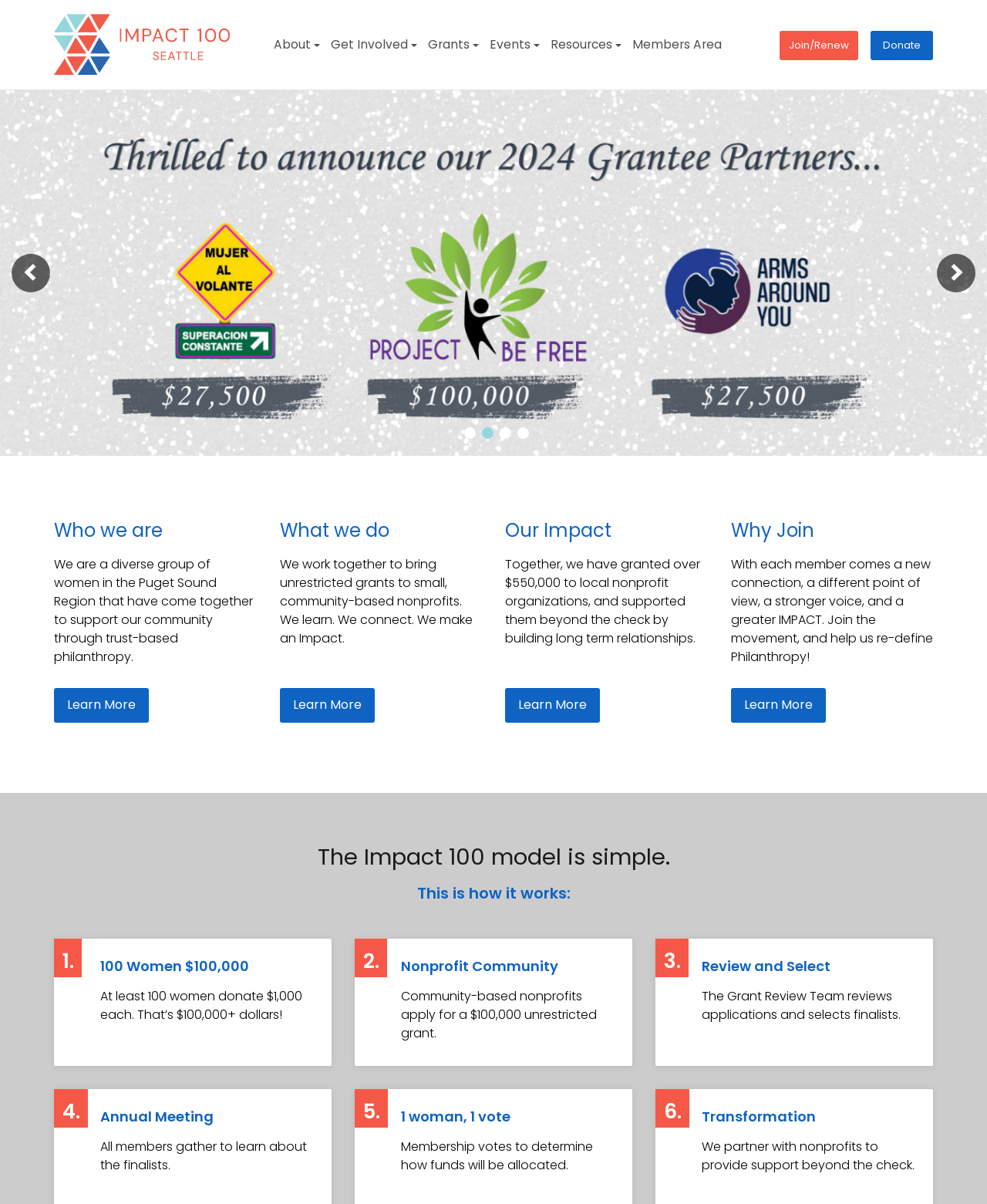Give a one-word or short phrase answer to the question: 
What is the purpose of Impact 100 Seattle?

Philanthropy